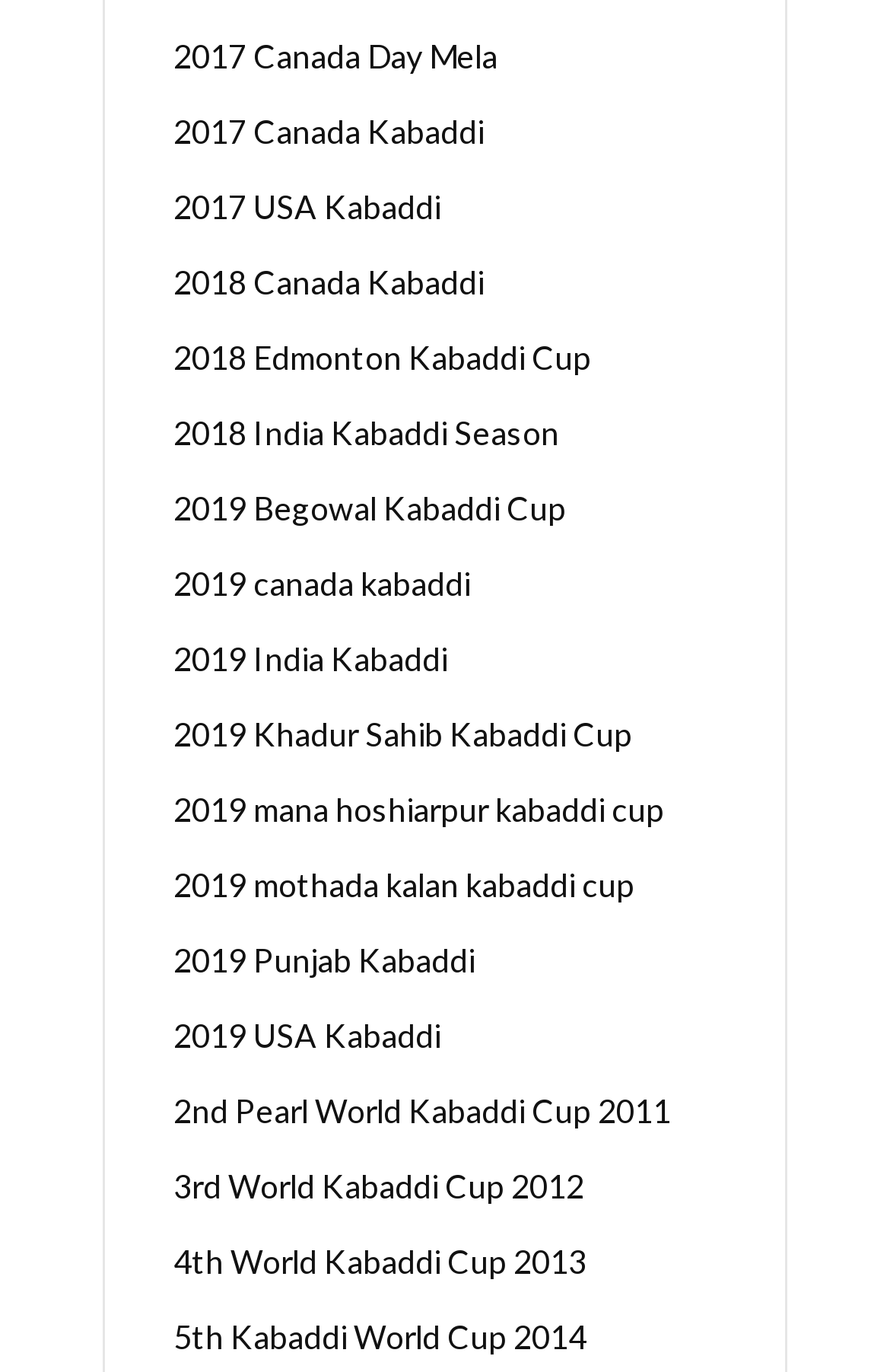Please determine the bounding box of the UI element that matches this description: 2018 Edmonton Kabaddi Cup. The coordinates should be given as (top-left x, top-left y, bottom-right x, bottom-right y), with all values between 0 and 1.

[0.195, 0.244, 0.805, 0.28]